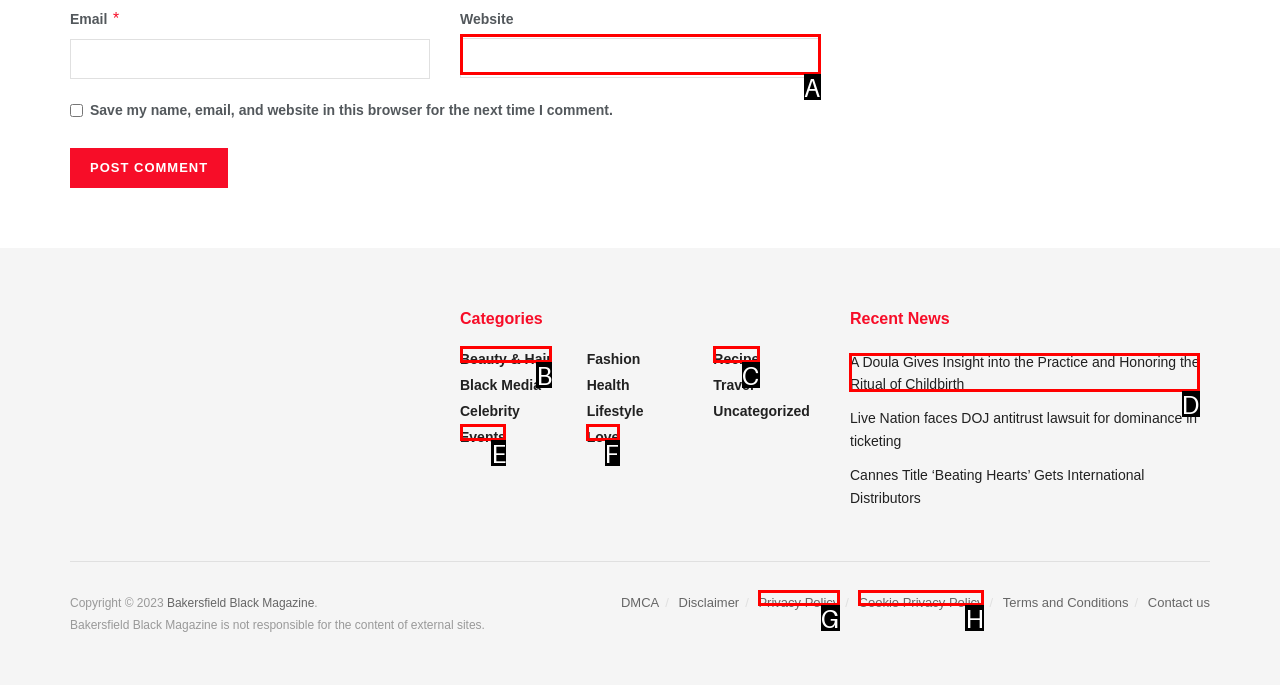Determine which HTML element to click to execute the following task: Read A Doula Gives Insight into the Practice and Honoring the Ritual of Childbirth Answer with the letter of the selected option.

D